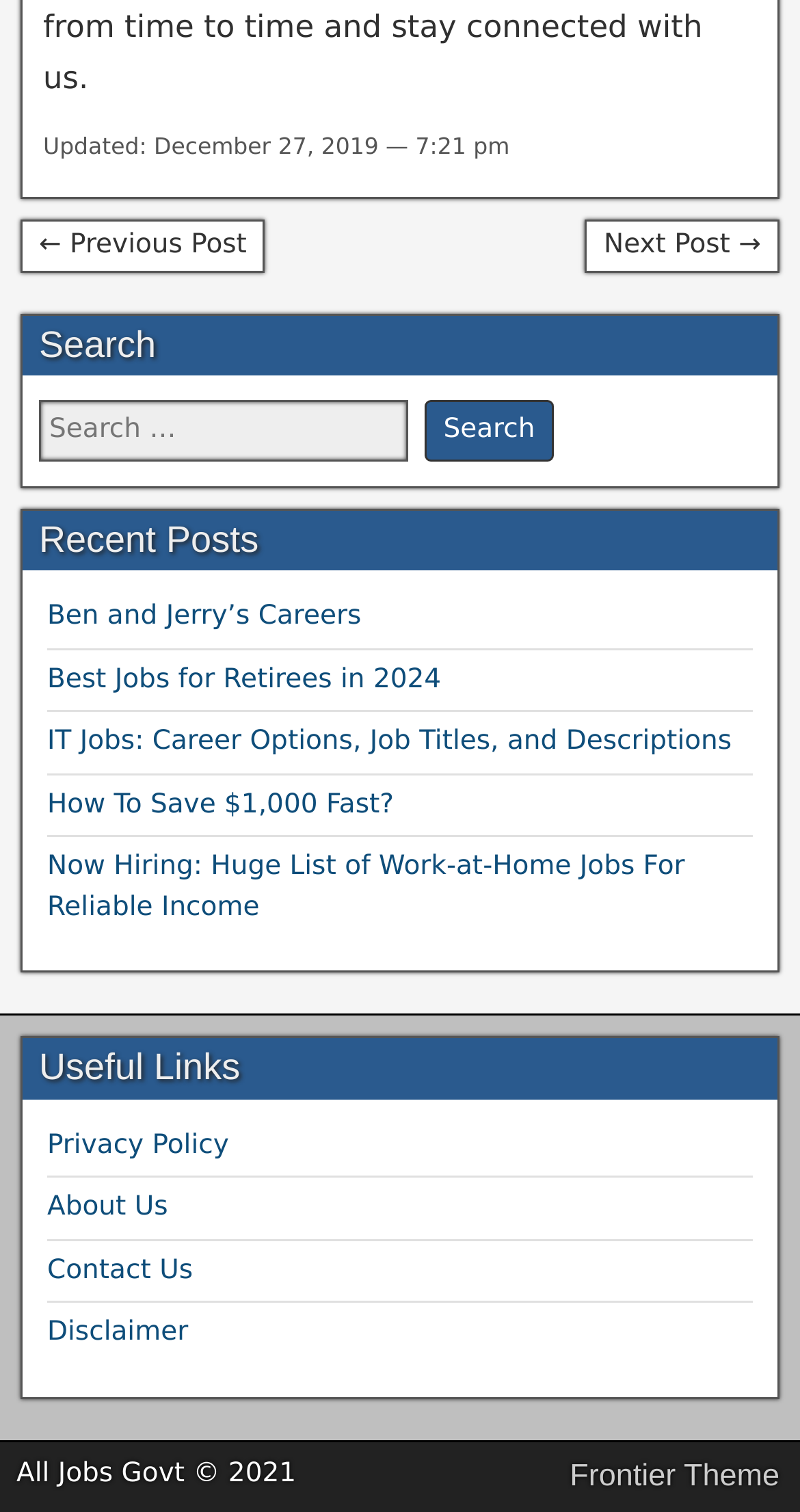Locate the bounding box coordinates of the clickable element to fulfill the following instruction: "Contact us". Provide the coordinates as four float numbers between 0 and 1 in the format [left, top, right, bottom].

[0.059, 0.83, 0.241, 0.85]